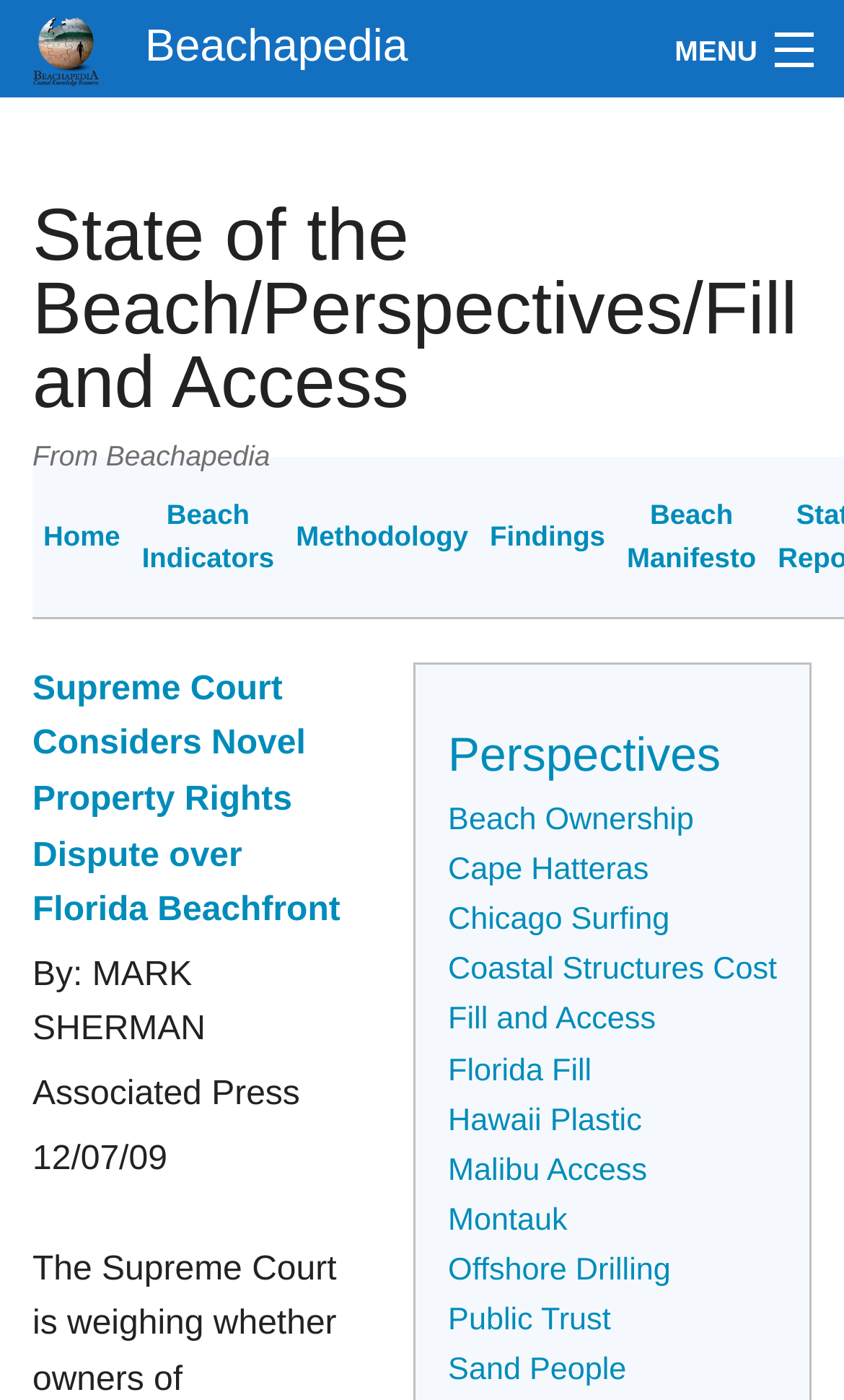Provide the bounding box coordinates of the section that needs to be clicked to accomplish the following instruction: "Share this."

None